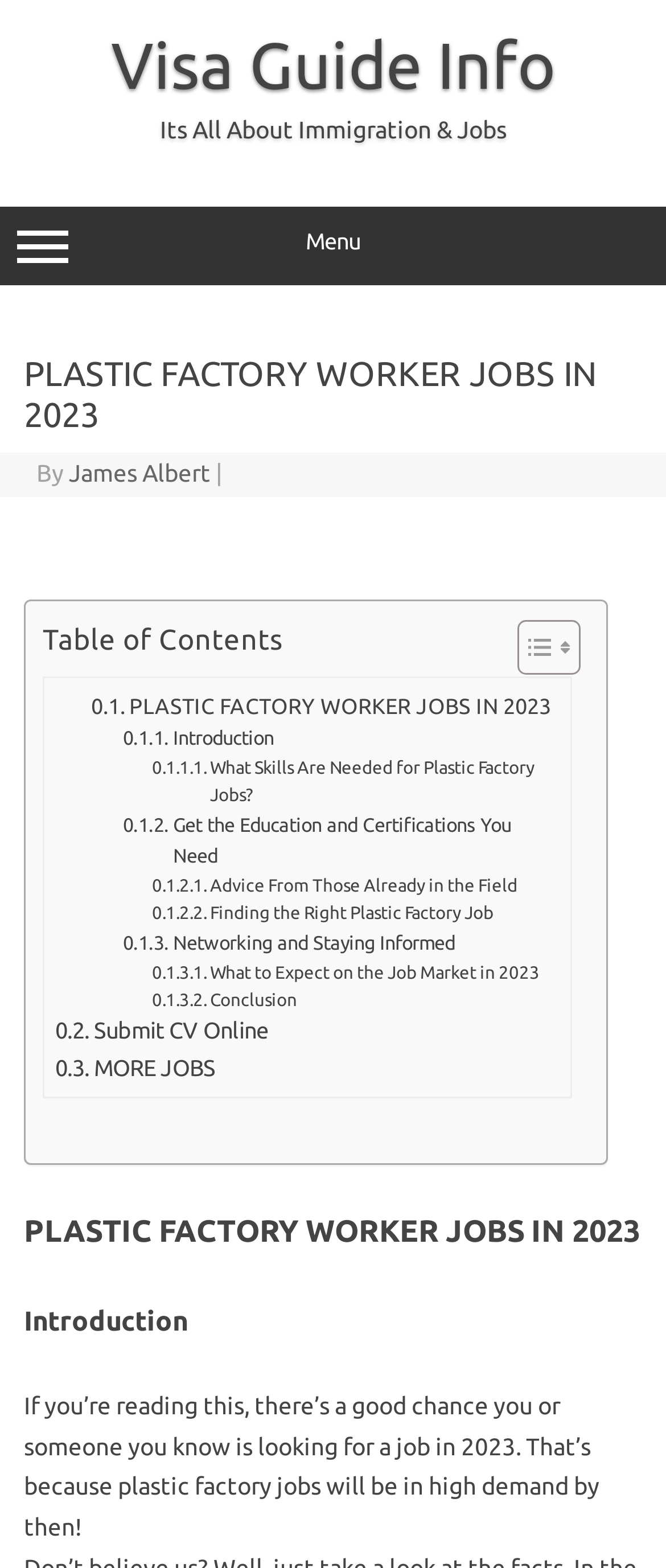What is the title of the first section in the table of contents?
Please answer the question as detailed as possible.

The table of contents is located in the middle section of the webpage, and the first link in the table of contents is labeled as 'Introduction'.